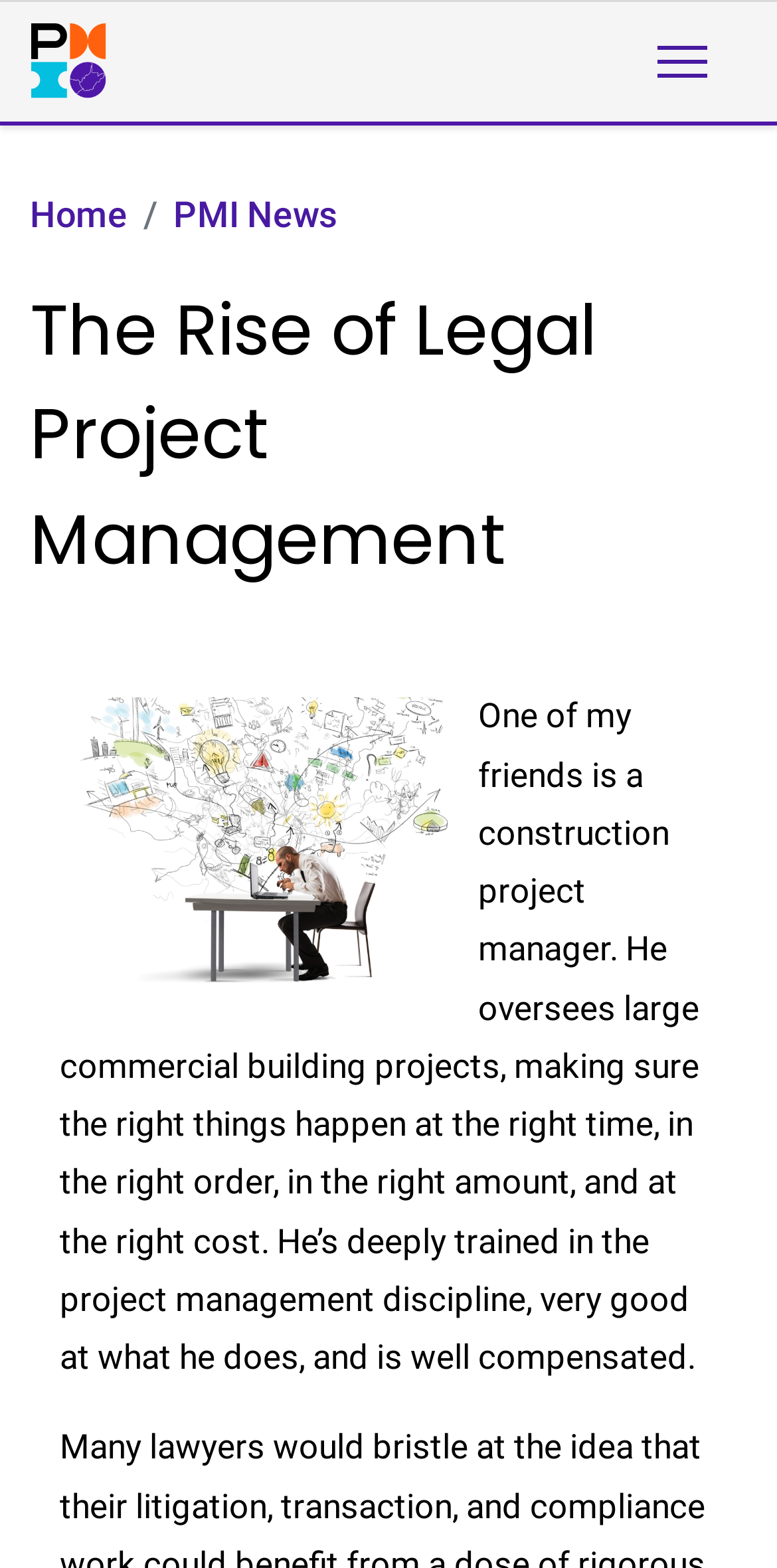Given the element description "PMI News", identify the bounding box of the corresponding UI element.

[0.223, 0.123, 0.433, 0.15]